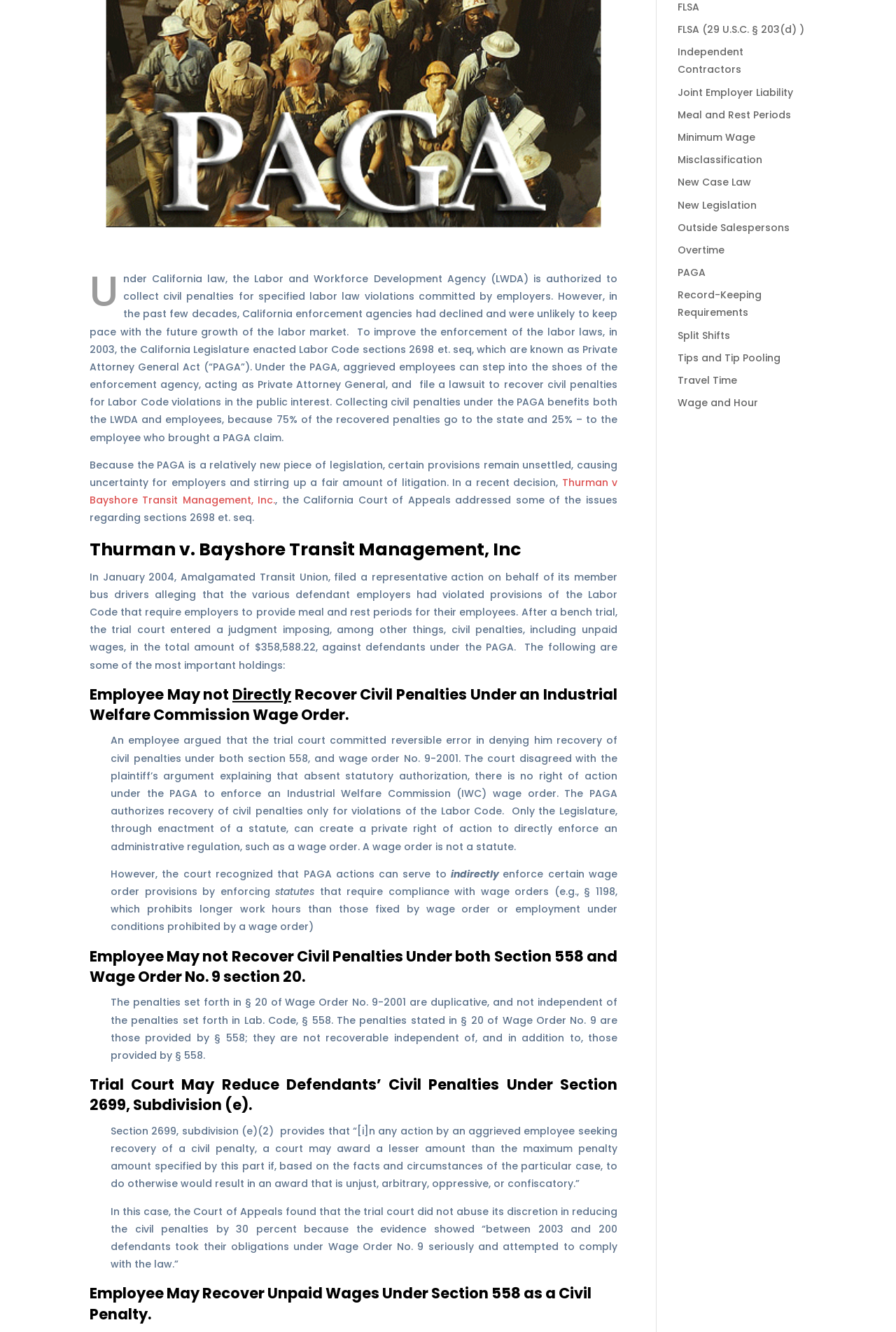Determine the bounding box coordinates for the UI element with the following description: "New Case Law". The coordinates should be four float numbers between 0 and 1, represented as [left, top, right, bottom].

[0.756, 0.132, 0.838, 0.142]